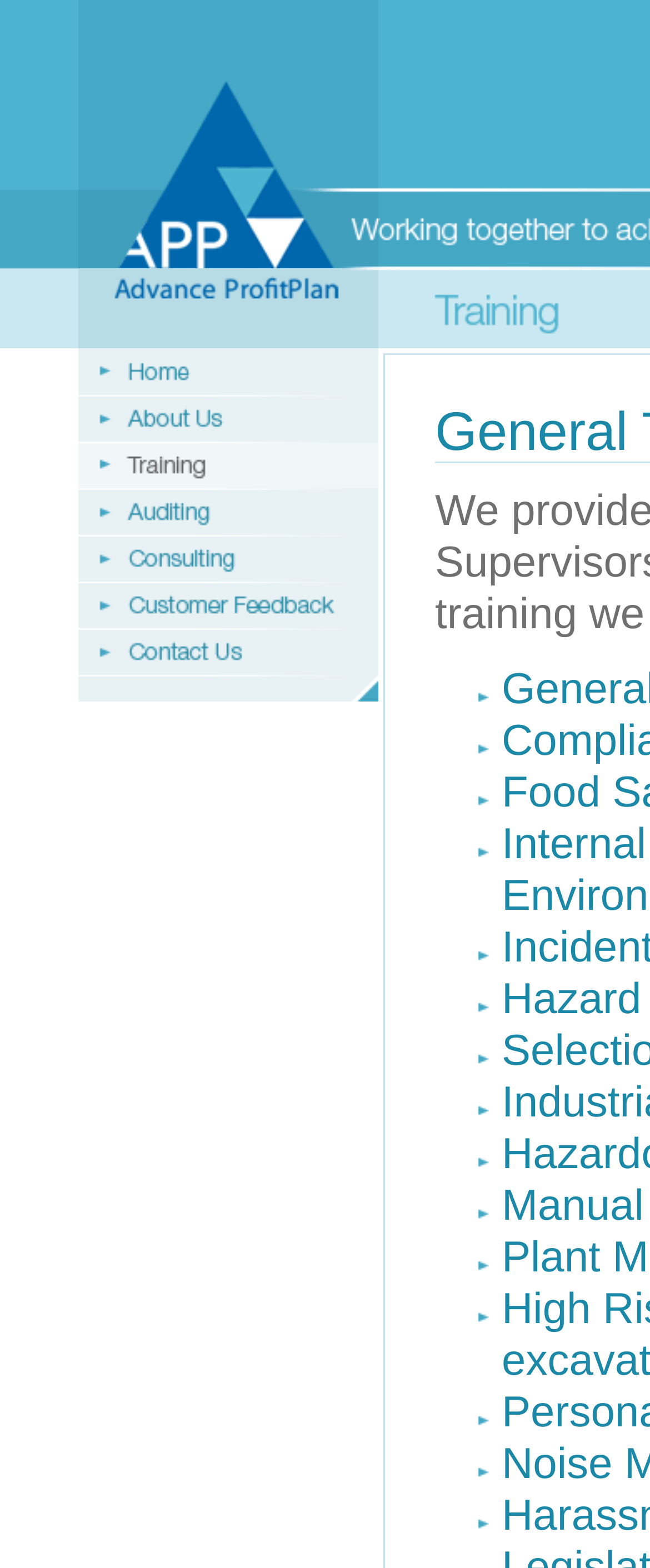How many menu items are there? Analyze the screenshot and reply with just one word or a short phrase.

9